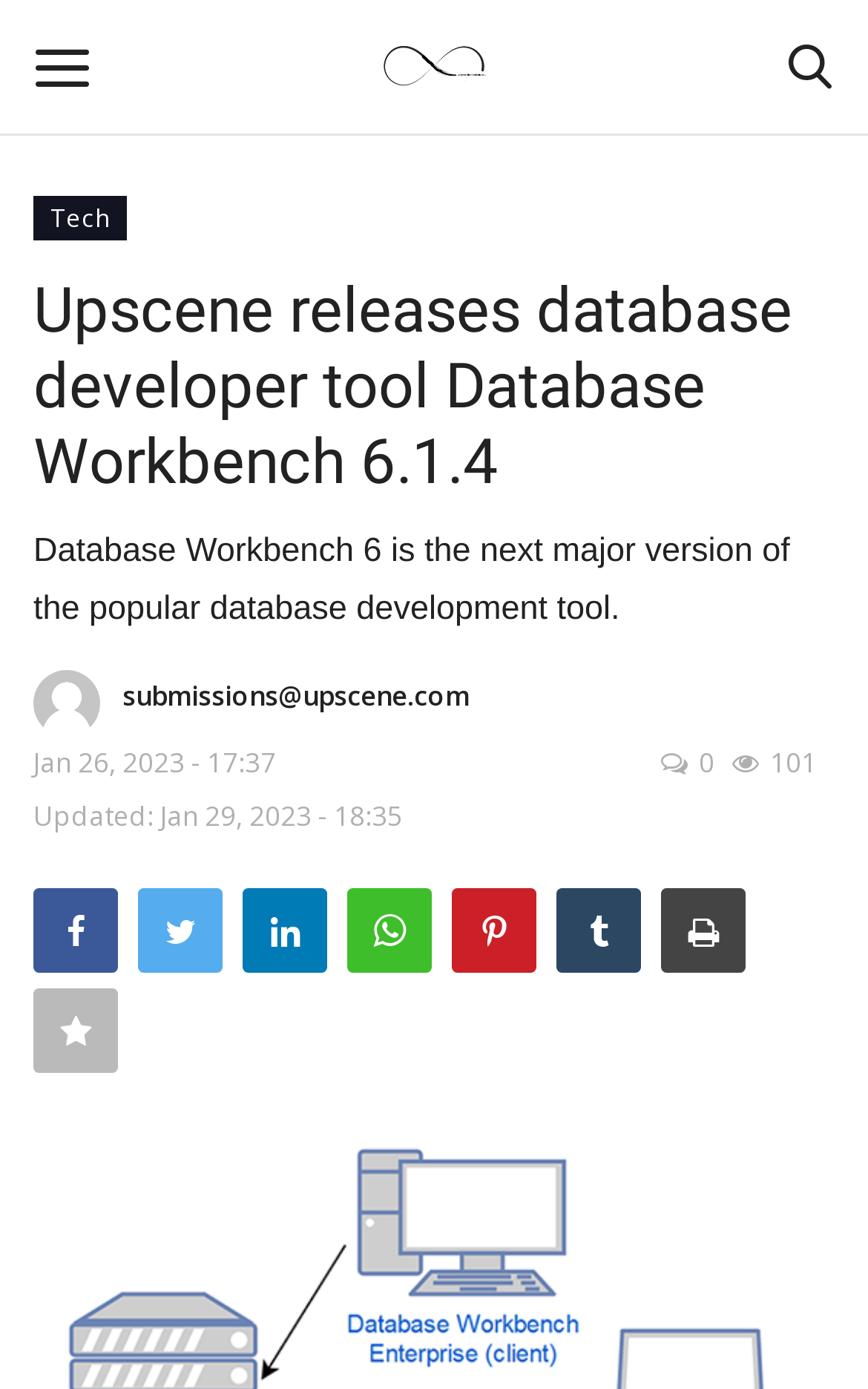What is the email address for submissions?
From the details in the image, provide a complete and detailed answer to the question.

The email address can be found in the link 'submissions@upscene.com' which is located below the heading 'Upscene releases database developer tool Database Workbench 6.1.4'.